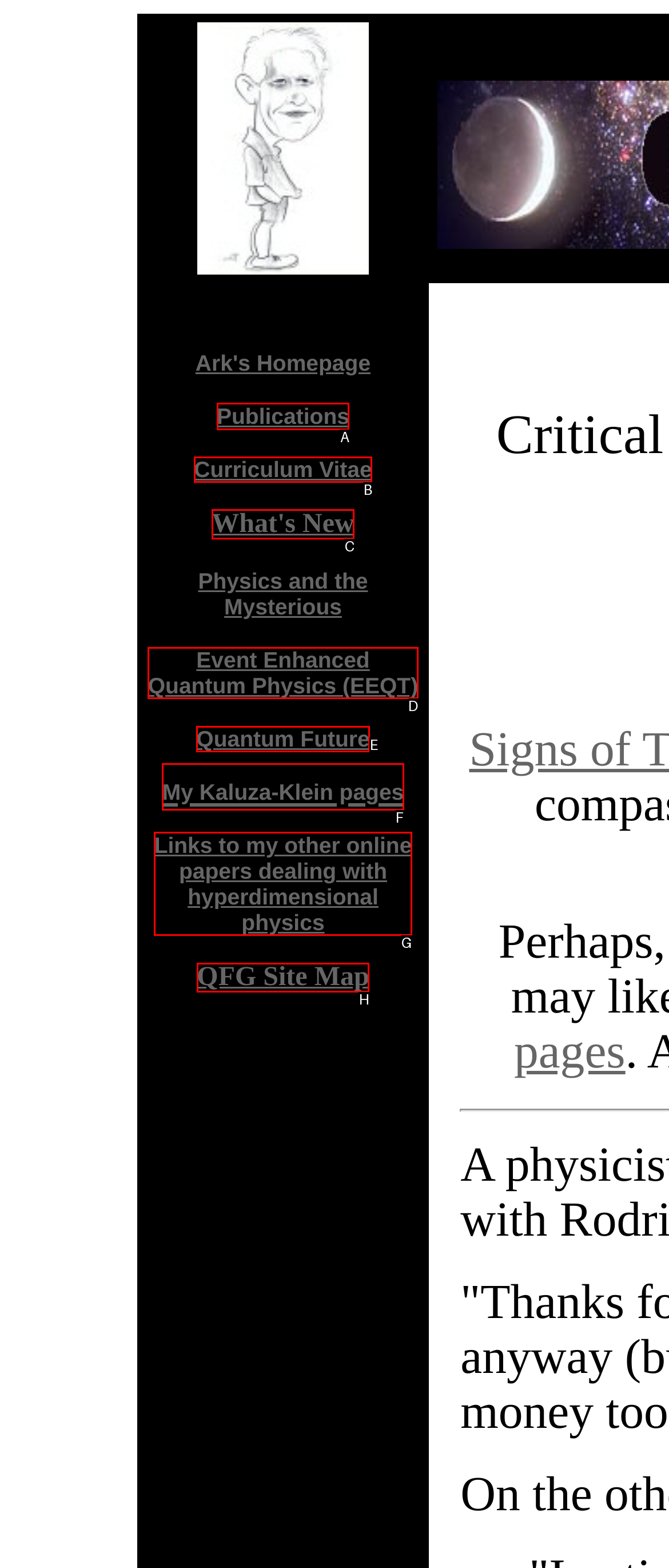Out of the given choices, which letter corresponds to the UI element required to Read publications? Answer with the letter.

A